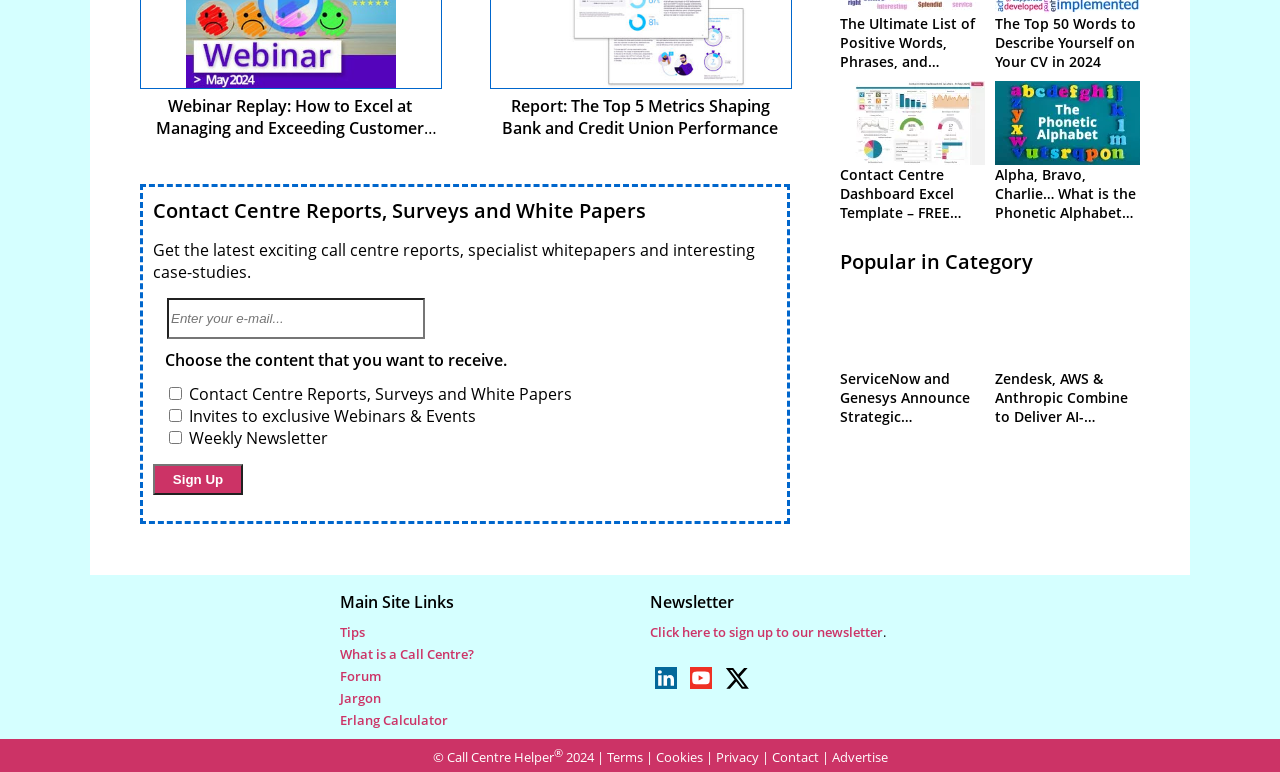What is the theme of the images on the webpage?
Using the visual information from the image, give a one-word or short-phrase answer.

Call Centre